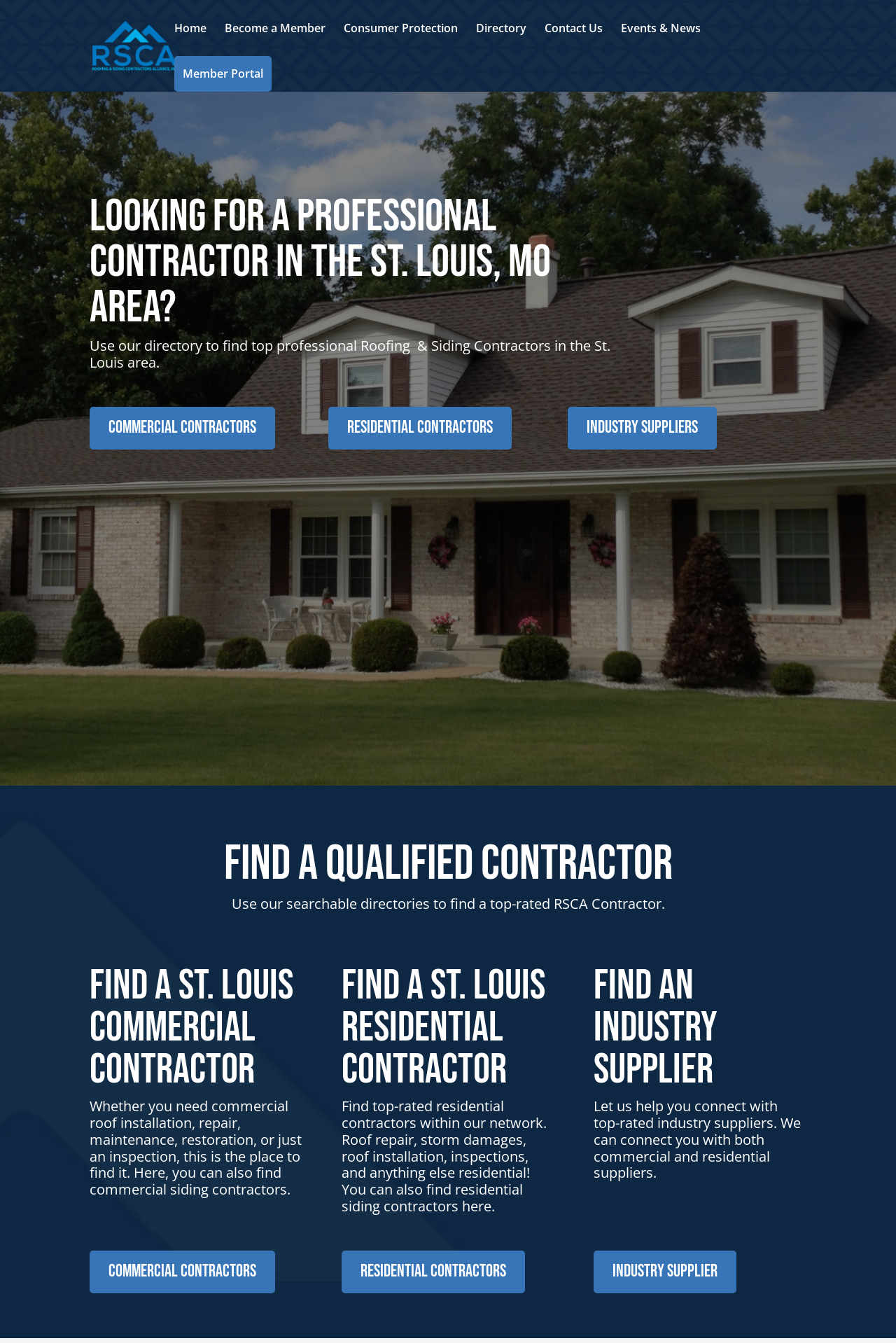Respond with a single word or phrase:
What type of suppliers can be connected through the directory?

Commercial and residential suppliers